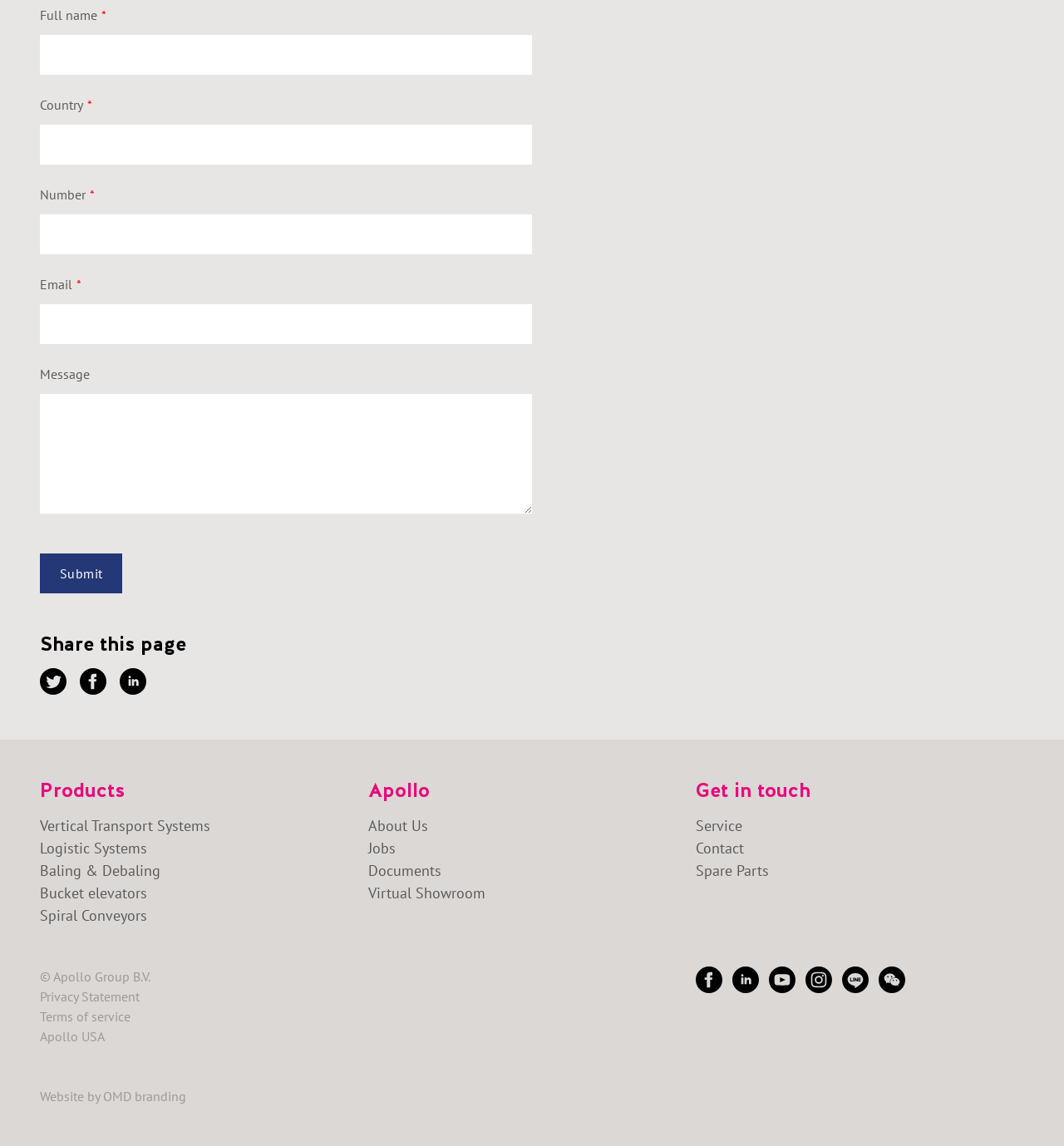Use a single word or phrase to answer this question: 
Who designed the website for Apollo Group B.V.?

OMD branding